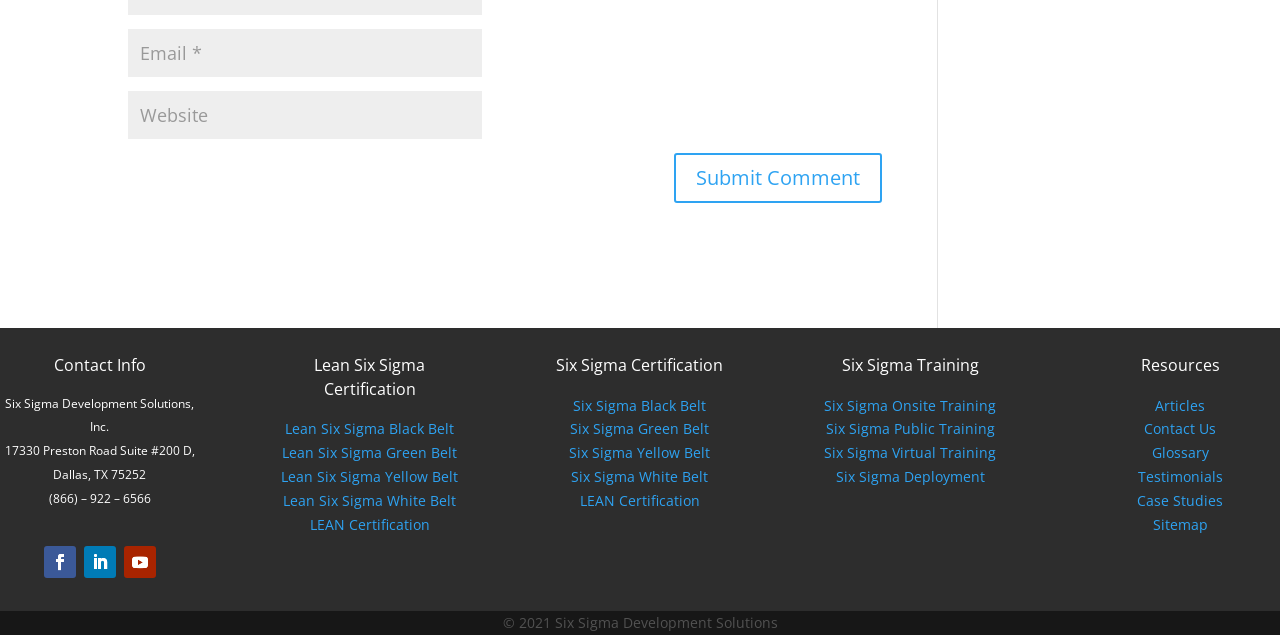Determine the bounding box coordinates for the clickable element required to fulfill the instruction: "Read articles". Provide the coordinates as four float numbers between 0 and 1, i.e., [left, top, right, bottom].

[0.902, 0.623, 0.941, 0.653]